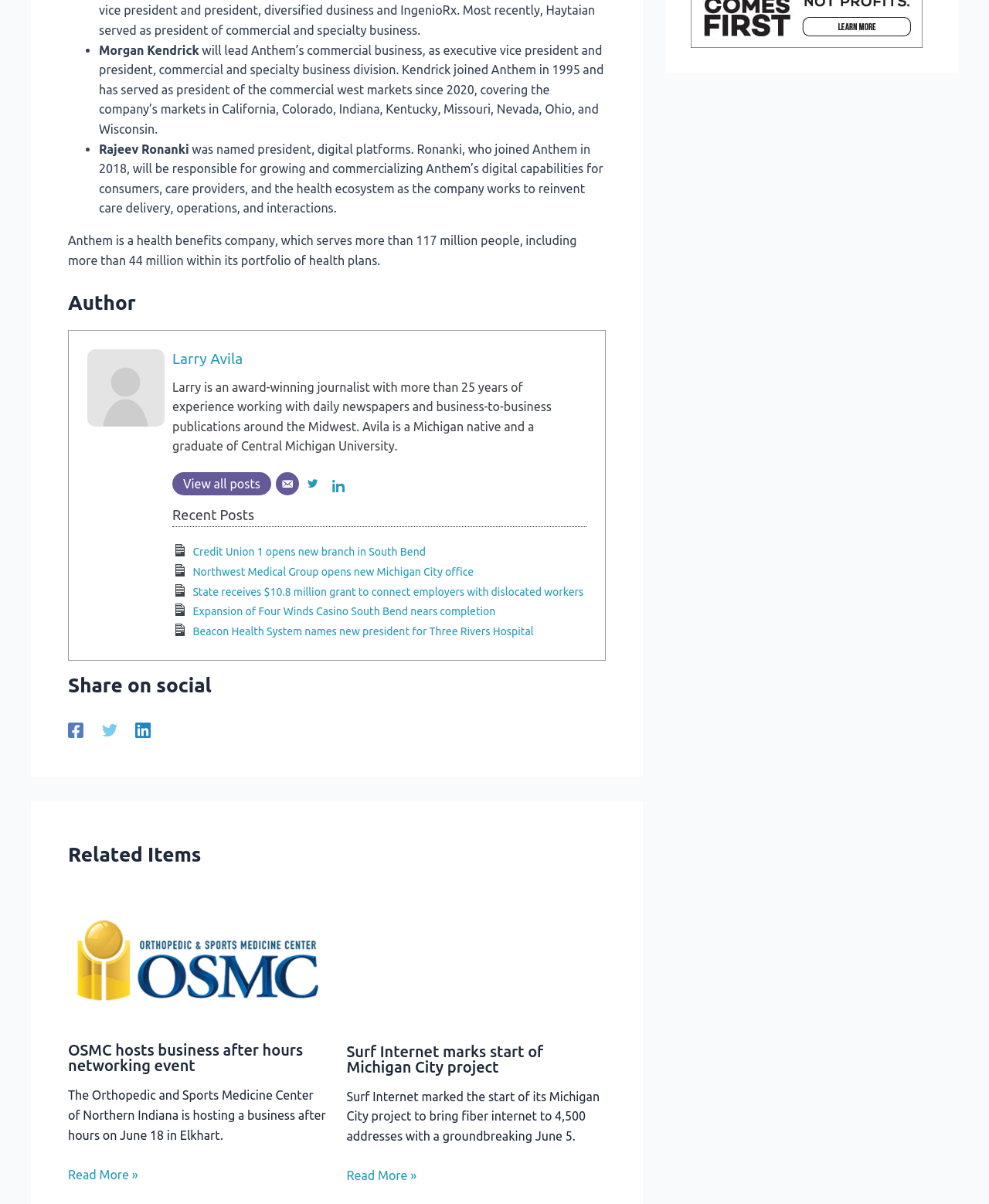Please provide a brief answer to the question using only one word or phrase: 
Who is the author of the article?

Larry Avila